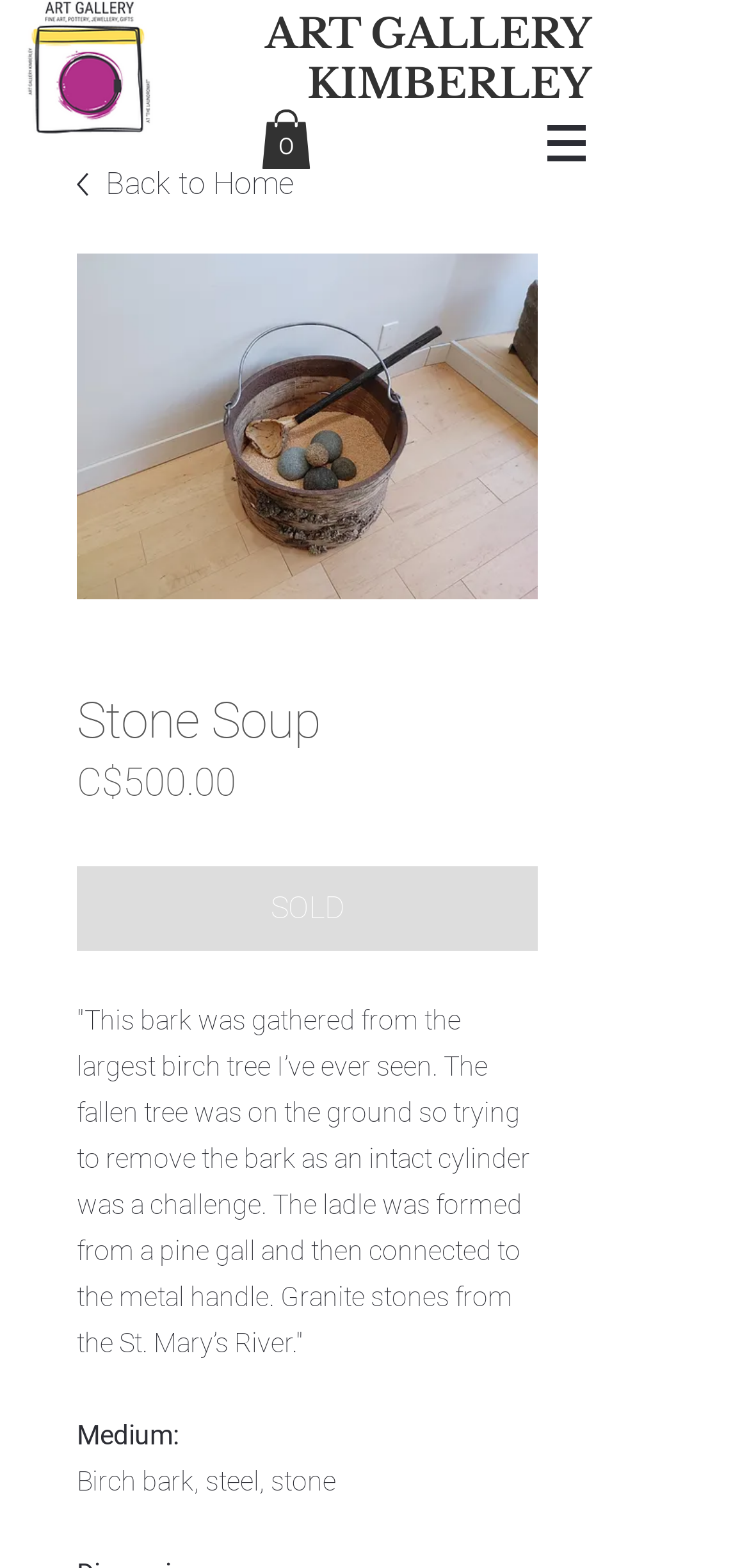Construct a comprehensive description capturing every detail on the webpage.

The webpage appears to be an art gallery page, specifically showcasing a piece called "Stone Soup". At the top left corner, there is a logo image, and next to it, a heading that reads "ART GALLERY KIMBERLEY". 

On the top right side, there is a link to a cart with 0 items, accompanied by an SVG icon. Adjacent to it, a navigation menu labeled "Site" is located, which contains a button with a dropdown menu. 

Below the navigation menu, the main content of the page is displayed. There is a large image of the artwork "Stone Soup", which takes up most of the page's width. Above the image, a heading with the same title "Stone Soup" is centered. 

To the left of the image, there is a column of text and buttons. The text describes the artwork, mentioning the materials used and the process of creating it. There is also a price listed as C$500.00, and a "SOLD" button below it, indicating that the piece is no longer available for purchase. 

Additionally, there are several other text elements in this column, including the medium used to create the artwork, which is listed as "Birch bark, steel, stone".